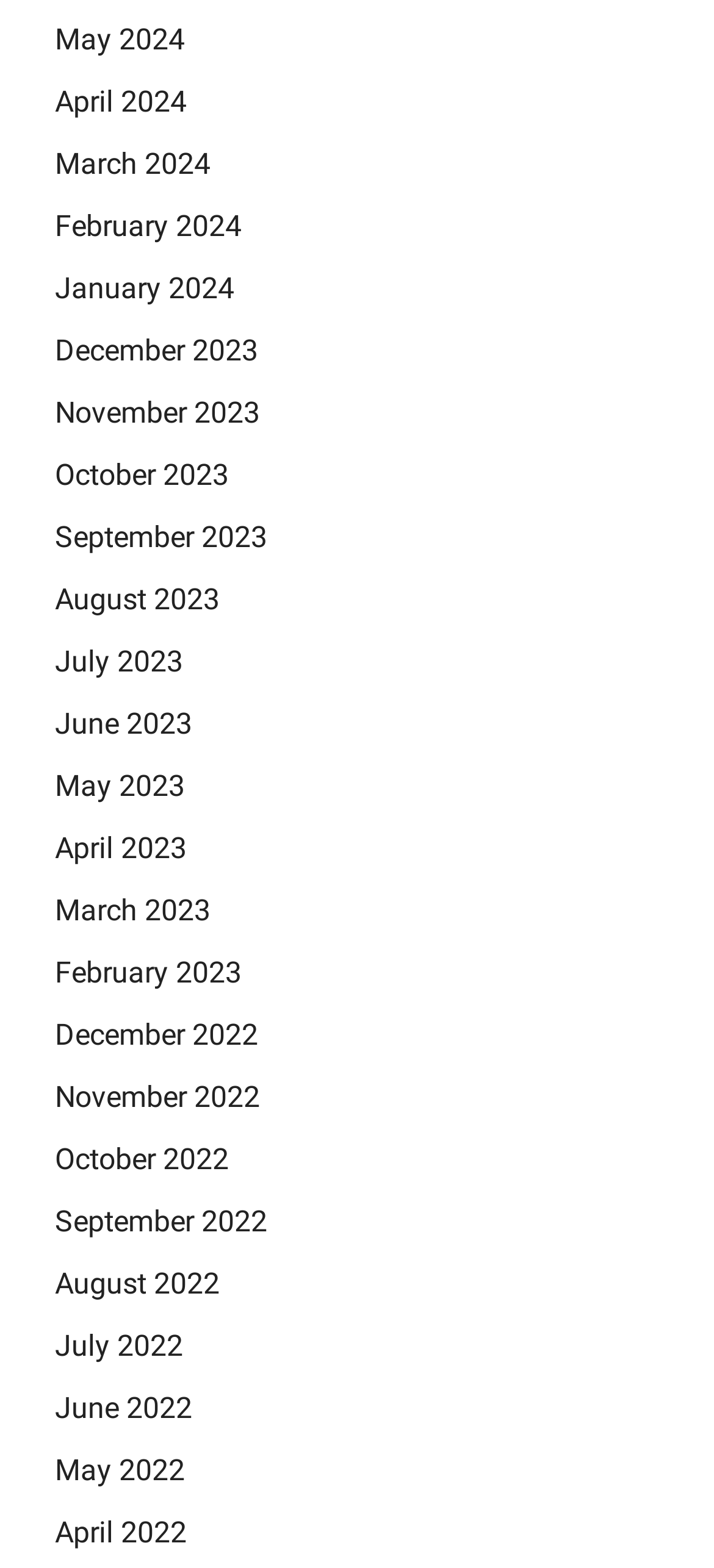Pinpoint the bounding box coordinates of the clickable element to carry out the following instruction: "view May 2024."

[0.077, 0.014, 0.259, 0.036]